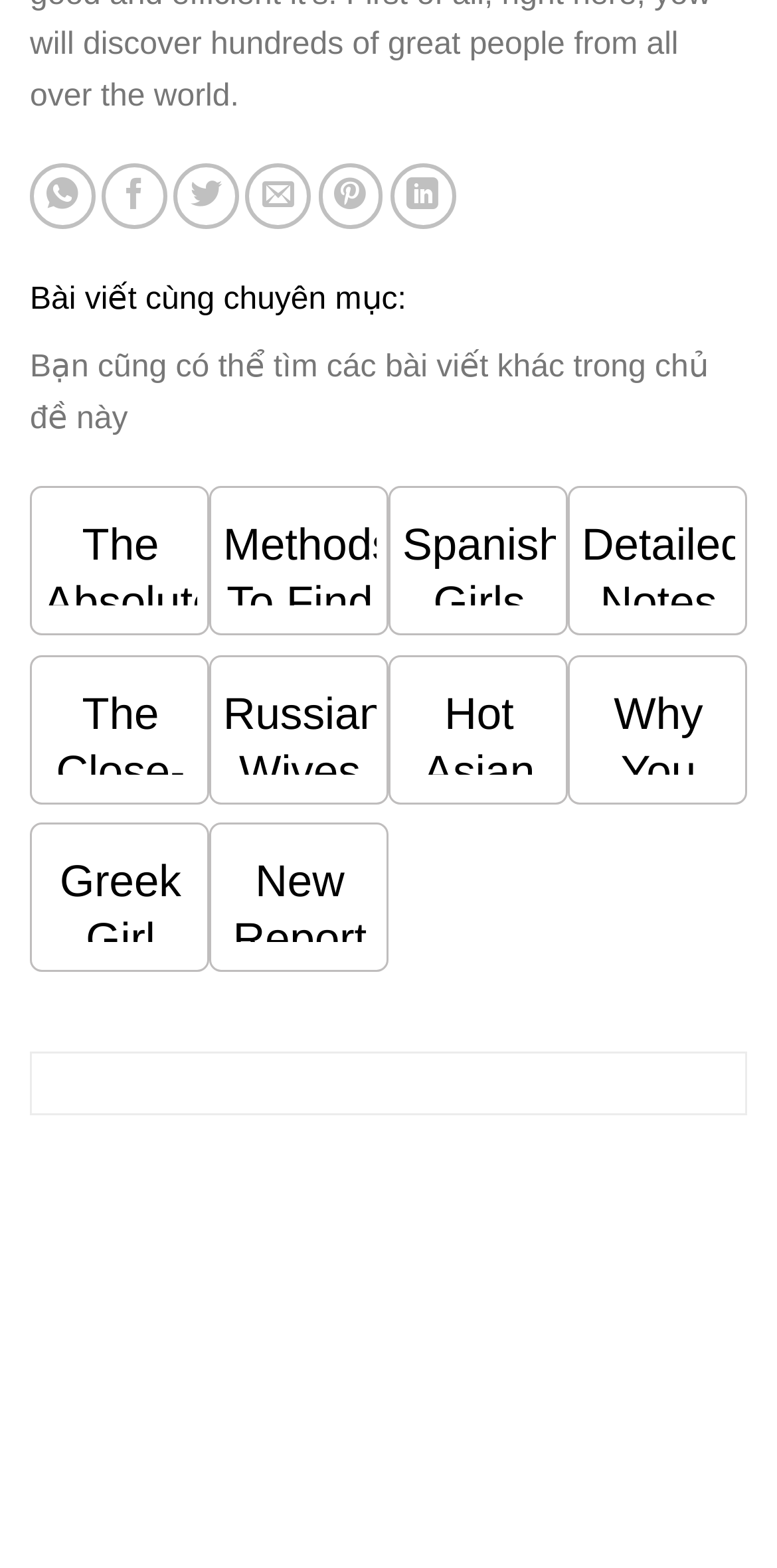How many social media sharing options are available?
Look at the image and answer with only one word or phrase.

6